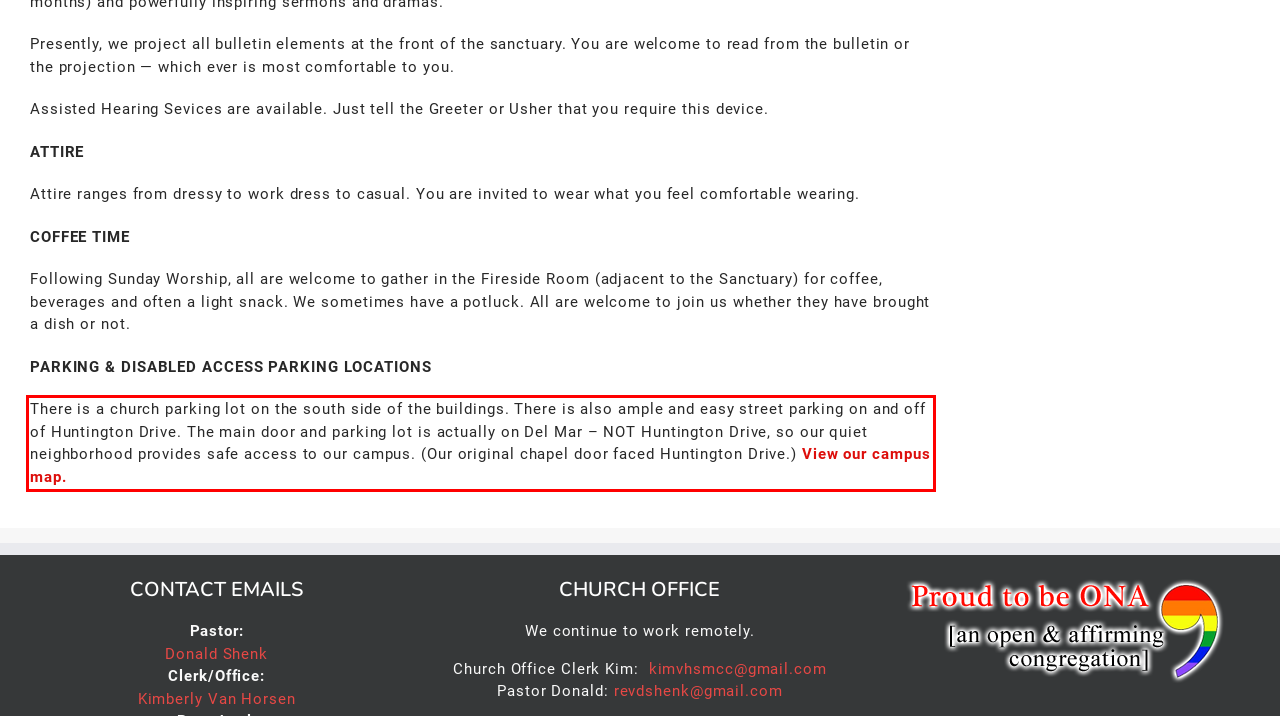Identify the text inside the red bounding box on the provided webpage screenshot by performing OCR.

There is a church parking lot on the south side of the buildings. There is also ample and easy street parking on and off of Huntington Drive. The main door and parking lot is actually on Del Mar – NOT Huntington Drive, so our quiet neighborhood provides safe access to our campus. (Our original chapel door faced Huntington Drive.) View our campus map.